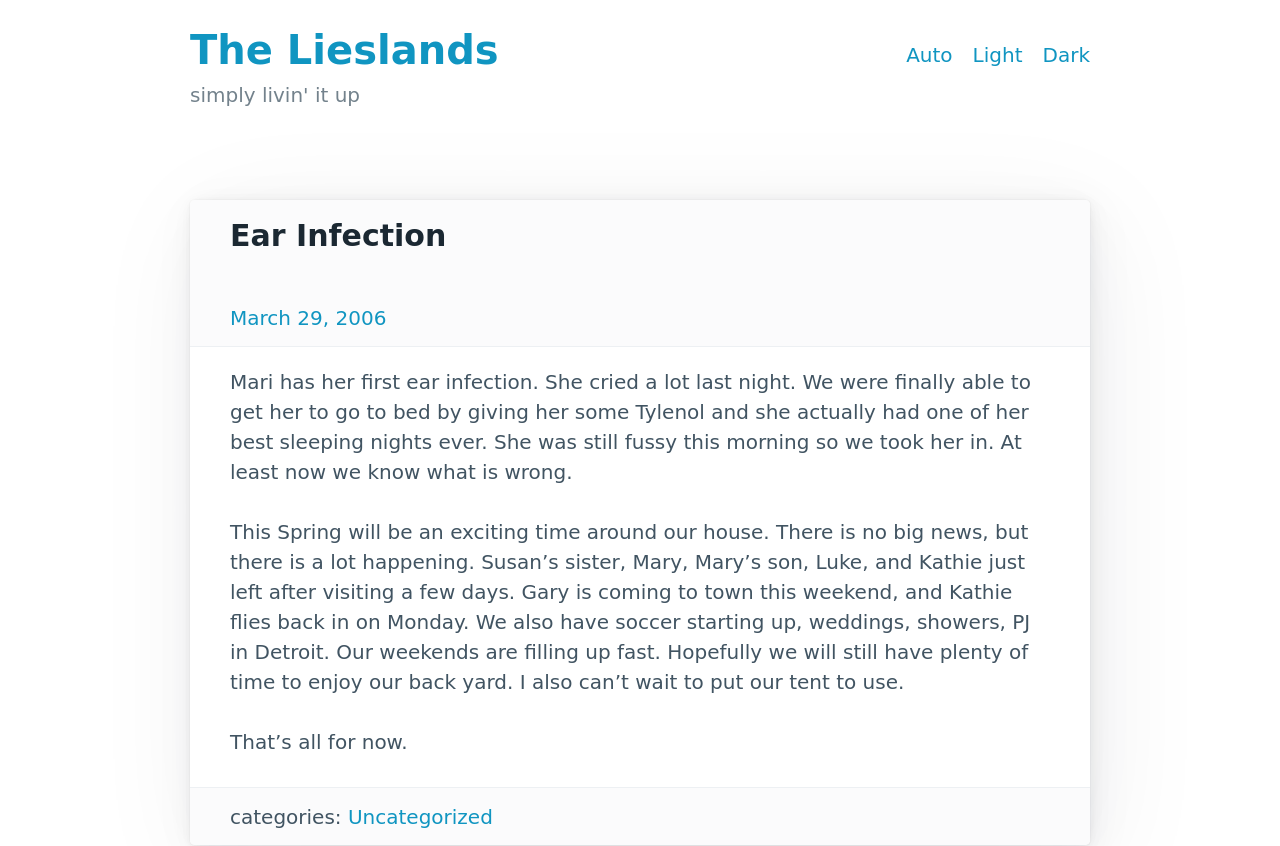What is the author's expectation for the upcoming Spring?
Look at the screenshot and give a one-word or phrase answer.

Exciting time